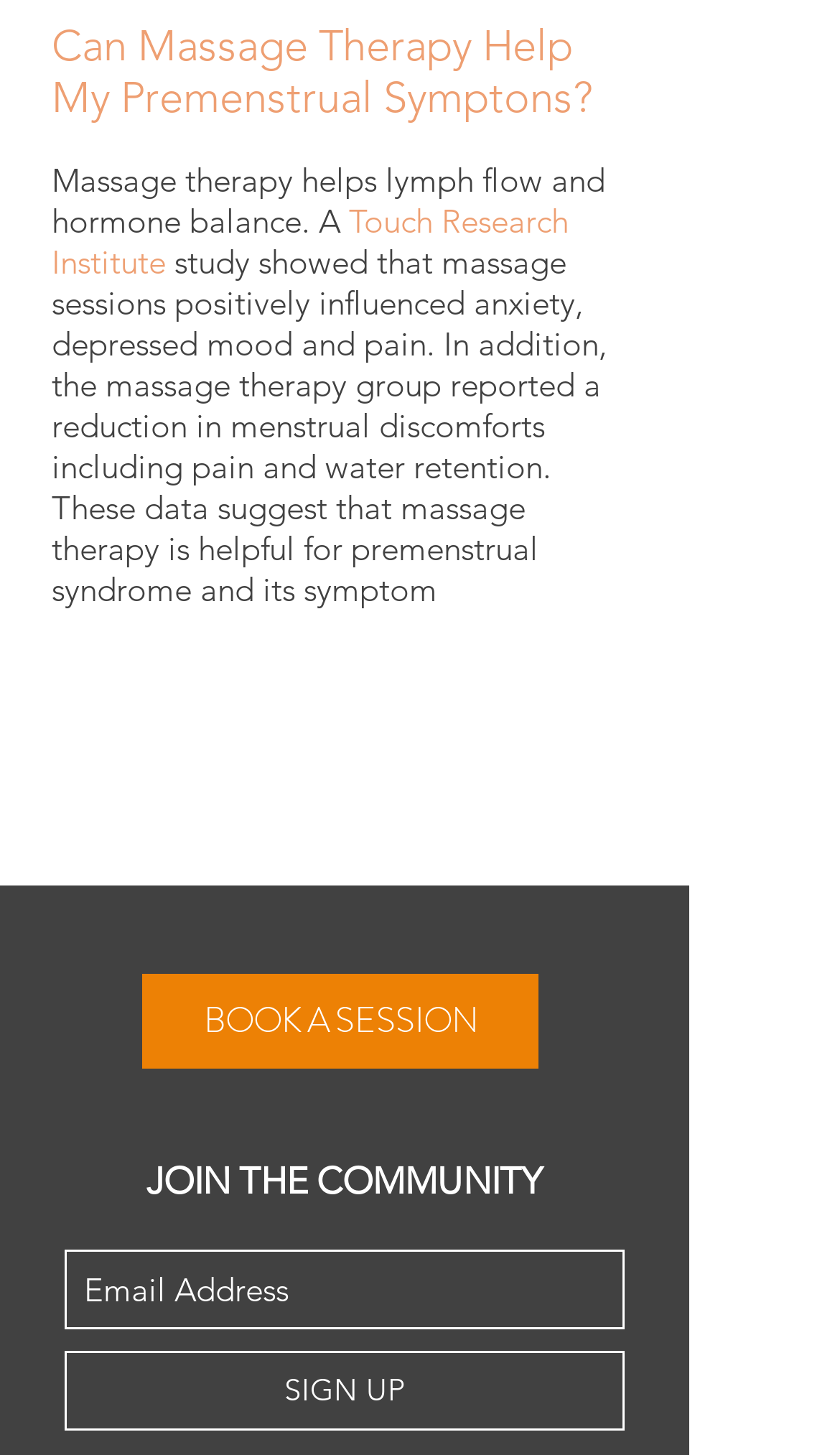What type of content is displayed in the 'Slideshow' region?
Refer to the image and offer an in-depth and detailed answer to the question.

The 'Slideshow' region contains a 'JOIN THE COMMUNITY' heading, a textbox for email address, and a 'SIGN UP' button, suggesting that it is used to promote and facilitate community sign-ups.